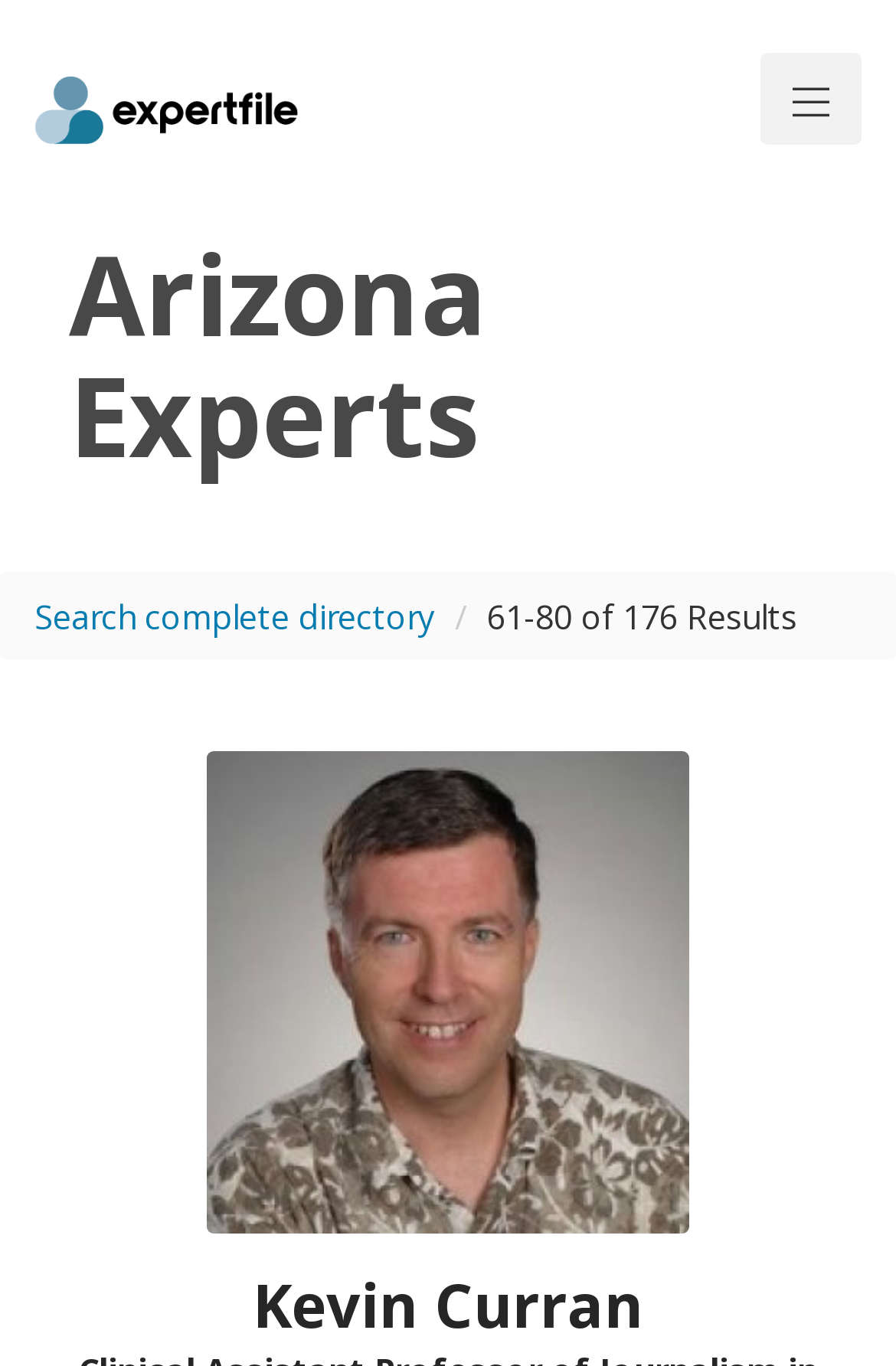Using the elements shown in the image, answer the question comprehensively: What is the total number of results?

I found the text '61-80 of 176 Results' on the page, which indicates that there are a total of 176 results. This text is likely a pagination indicator, showing that the current page is displaying results 61-80 out of a total of 176.